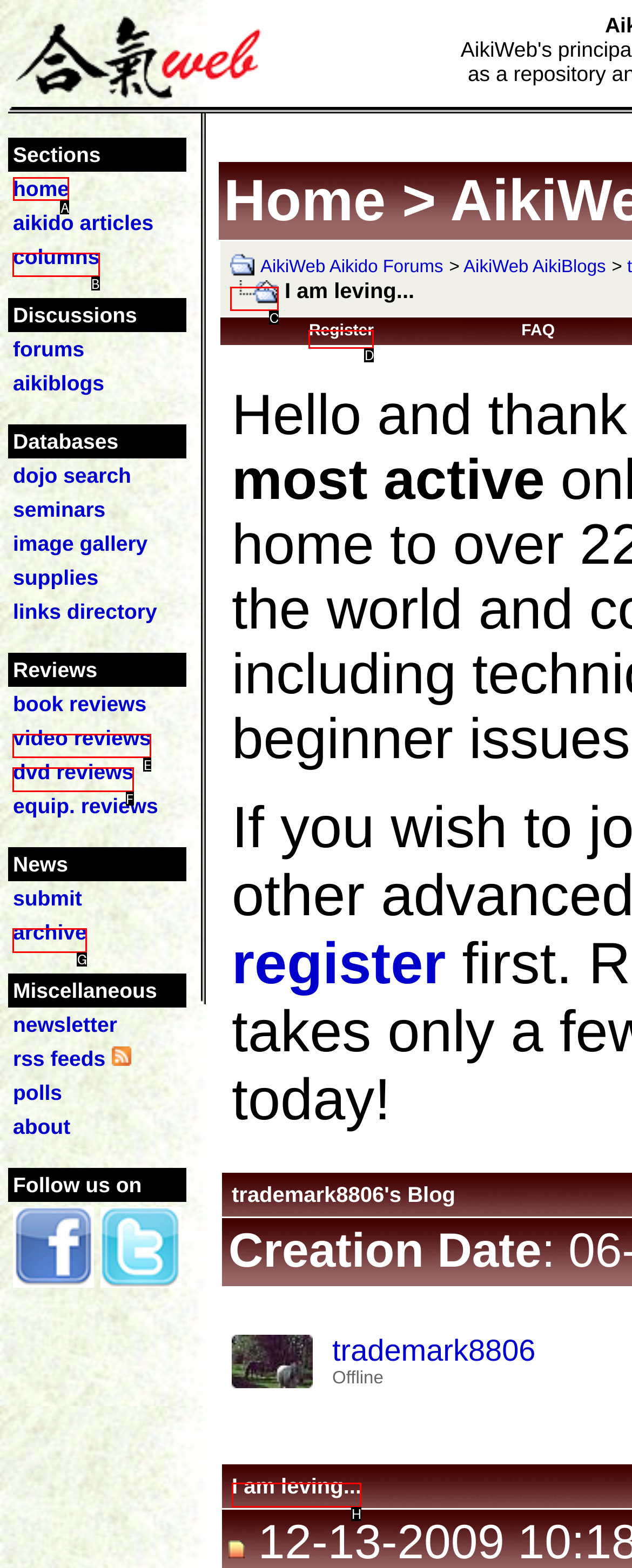Find the option you need to click to complete the following instruction: Click on the 'home' link
Answer with the corresponding letter from the choices given directly.

A